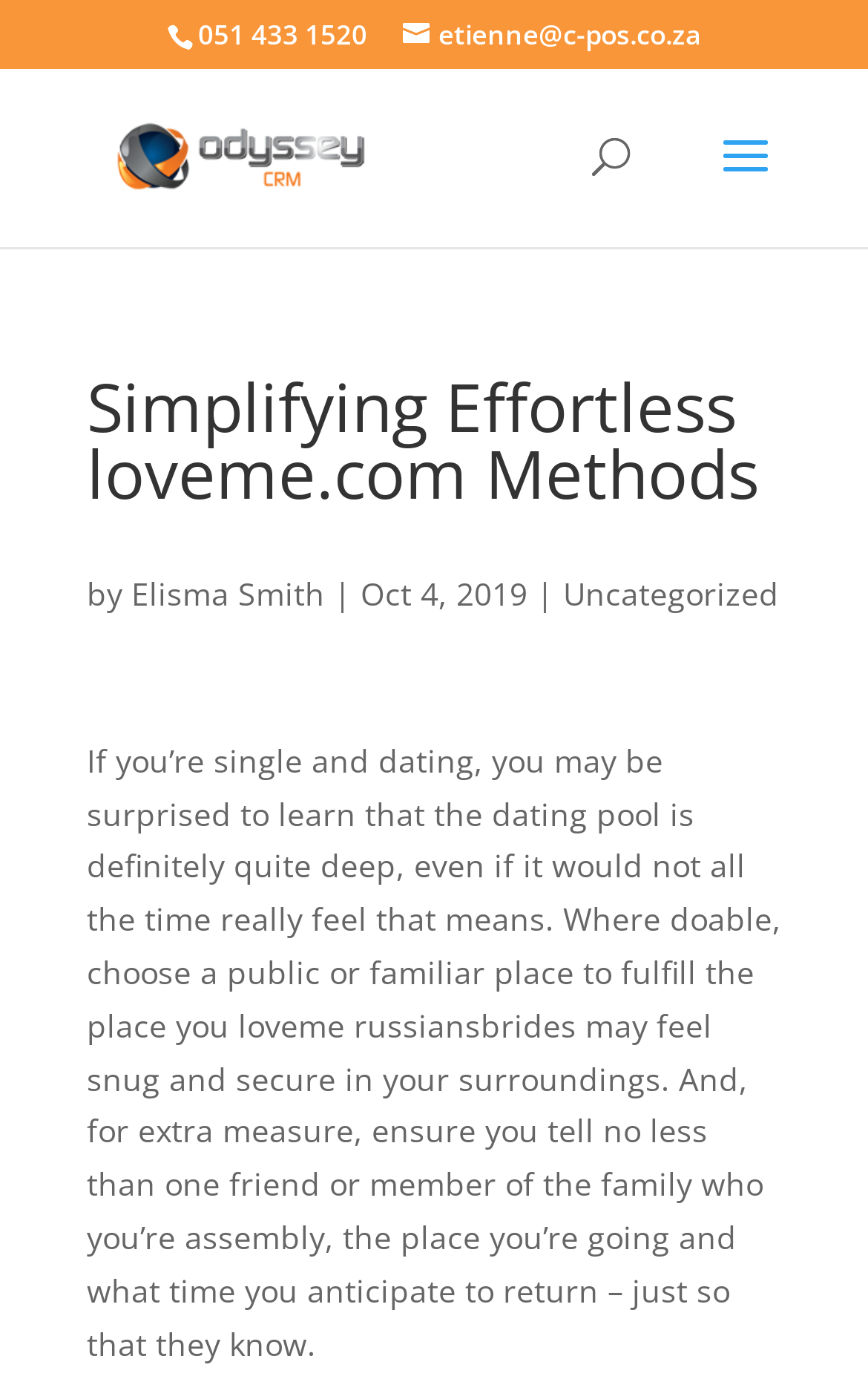What is the phone number on the webpage?
Using the image, elaborate on the answer with as much detail as possible.

I found the phone number '051 433 1520' on the top part of the webpage, which is a static text element.